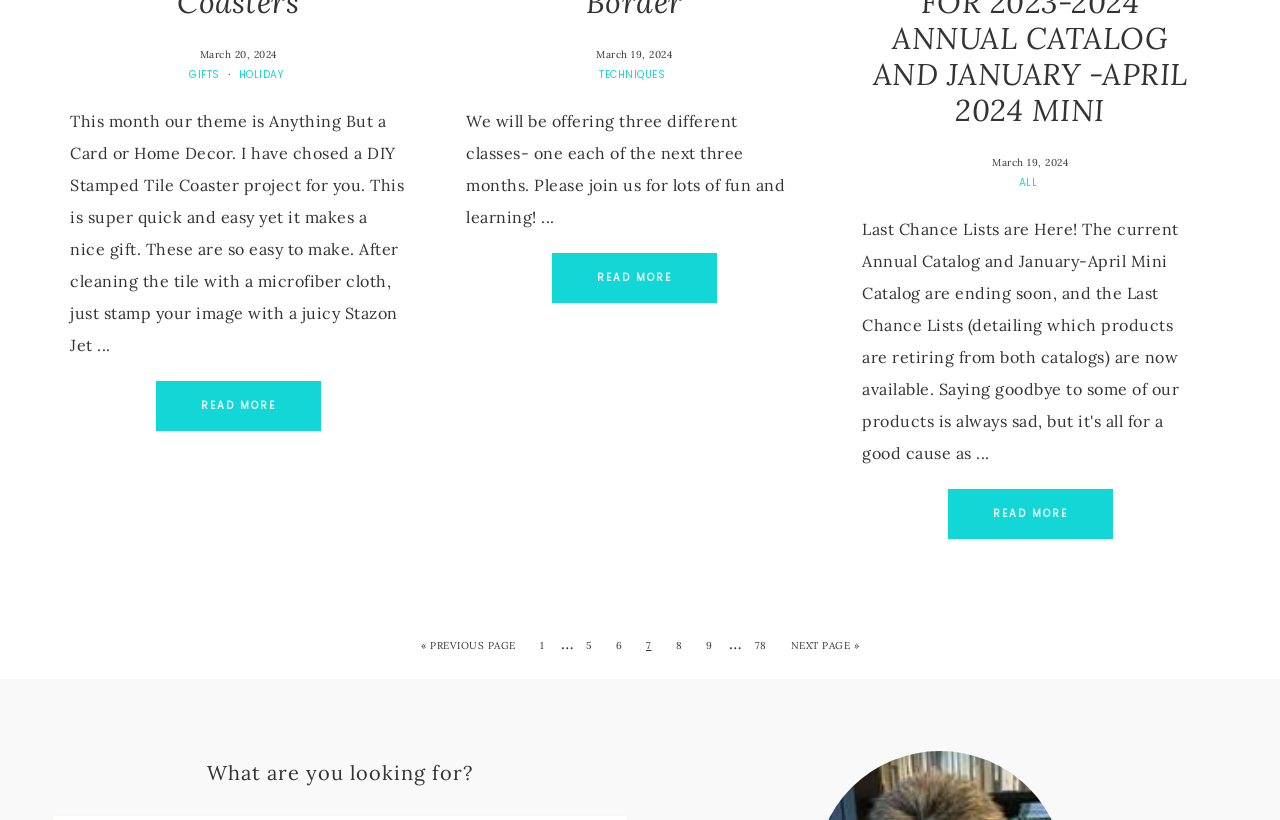Respond concisely with one word or phrase to the following query:
What is the date of the first post?

March 20, 2024